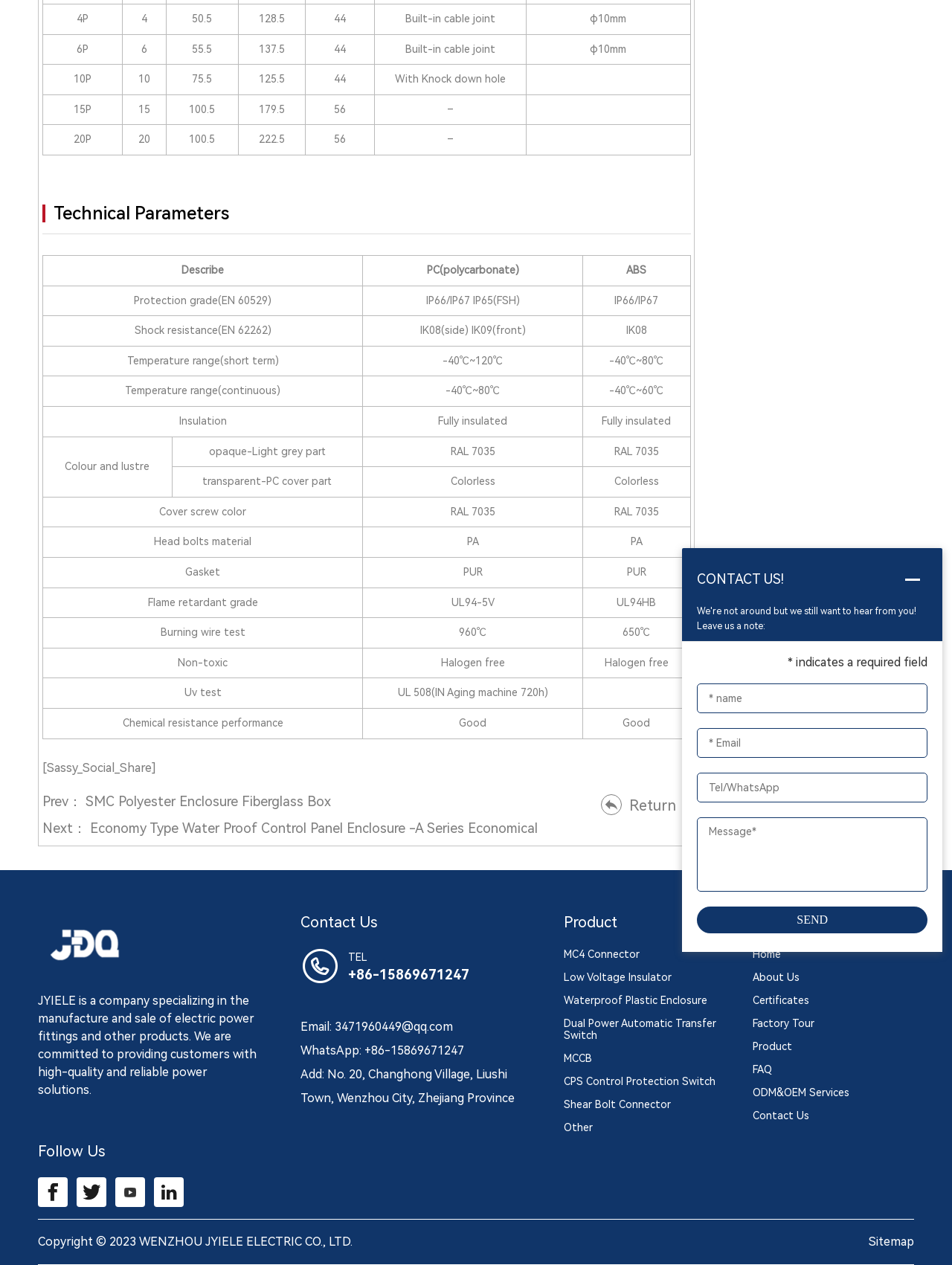For the element described, predict the bounding box coordinates as (top-left x, top-left y, bottom-right x, bottom-right y). All values should be between 0 and 1. Element description: Sitemap

[0.912, 0.976, 0.96, 0.987]